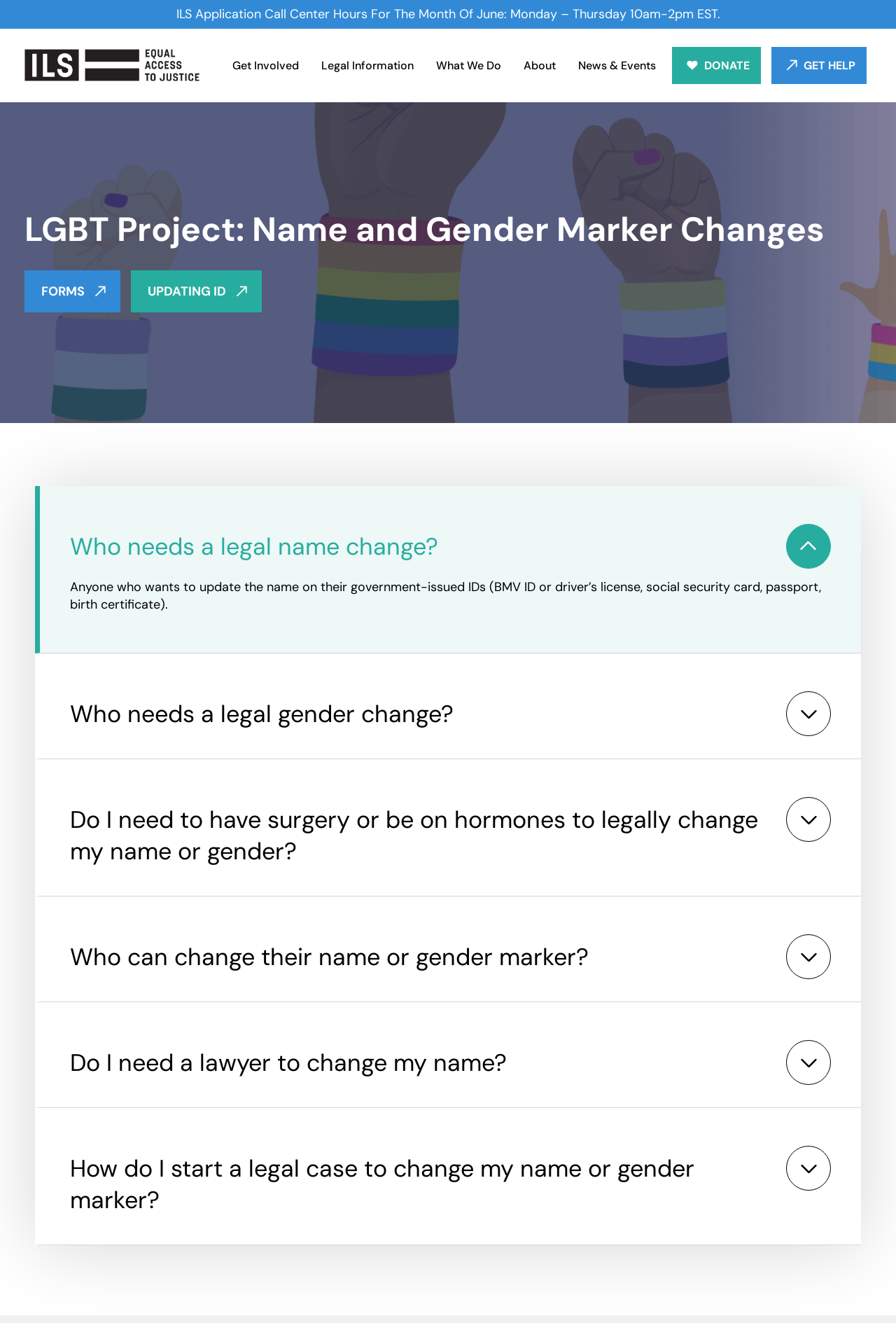Please identify the bounding box coordinates of the element that needs to be clicked to execute the following command: "Access the 'FORMS' page". Provide the bounding box using four float numbers between 0 and 1, formatted as [left, top, right, bottom].

[0.027, 0.205, 0.134, 0.236]